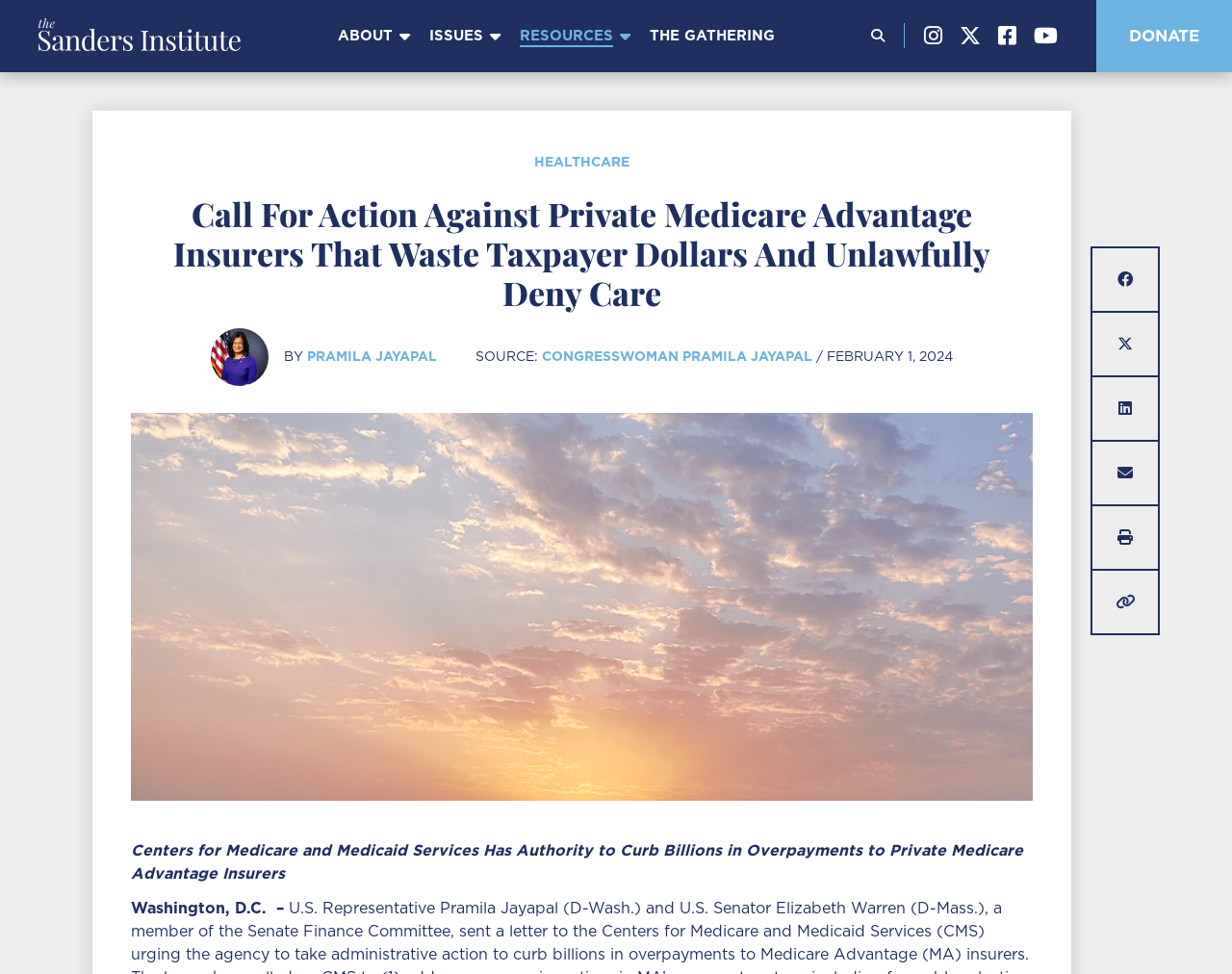Identify the coordinates of the bounding box for the element that must be clicked to accomplish the instruction: "Go to the ABOUT page".

[0.274, 0.001, 0.318, 0.073]